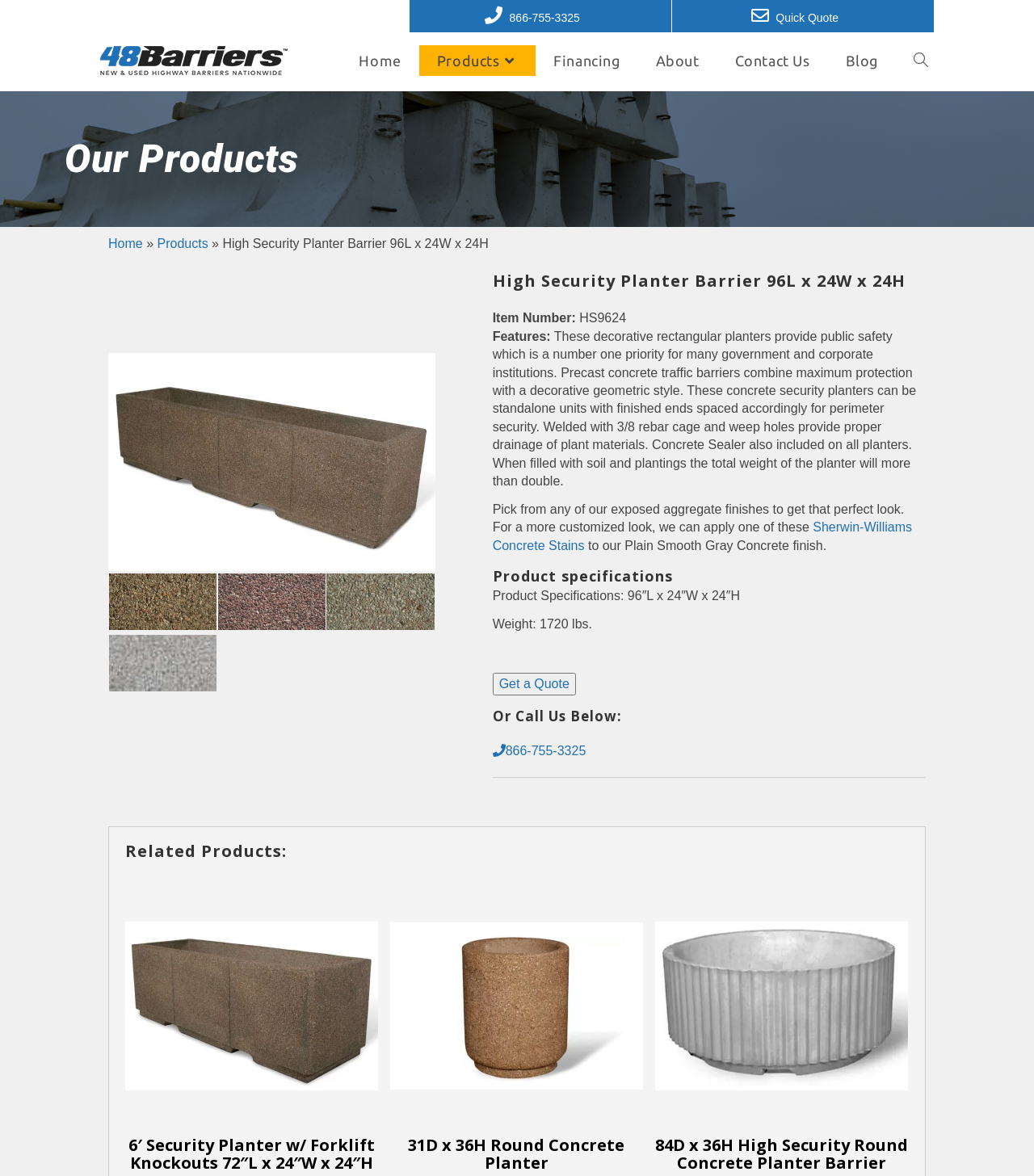Determine the bounding box coordinates for the area that should be clicked to carry out the following instruction: "Call the phone number".

[0.469, 0.005, 0.576, 0.022]